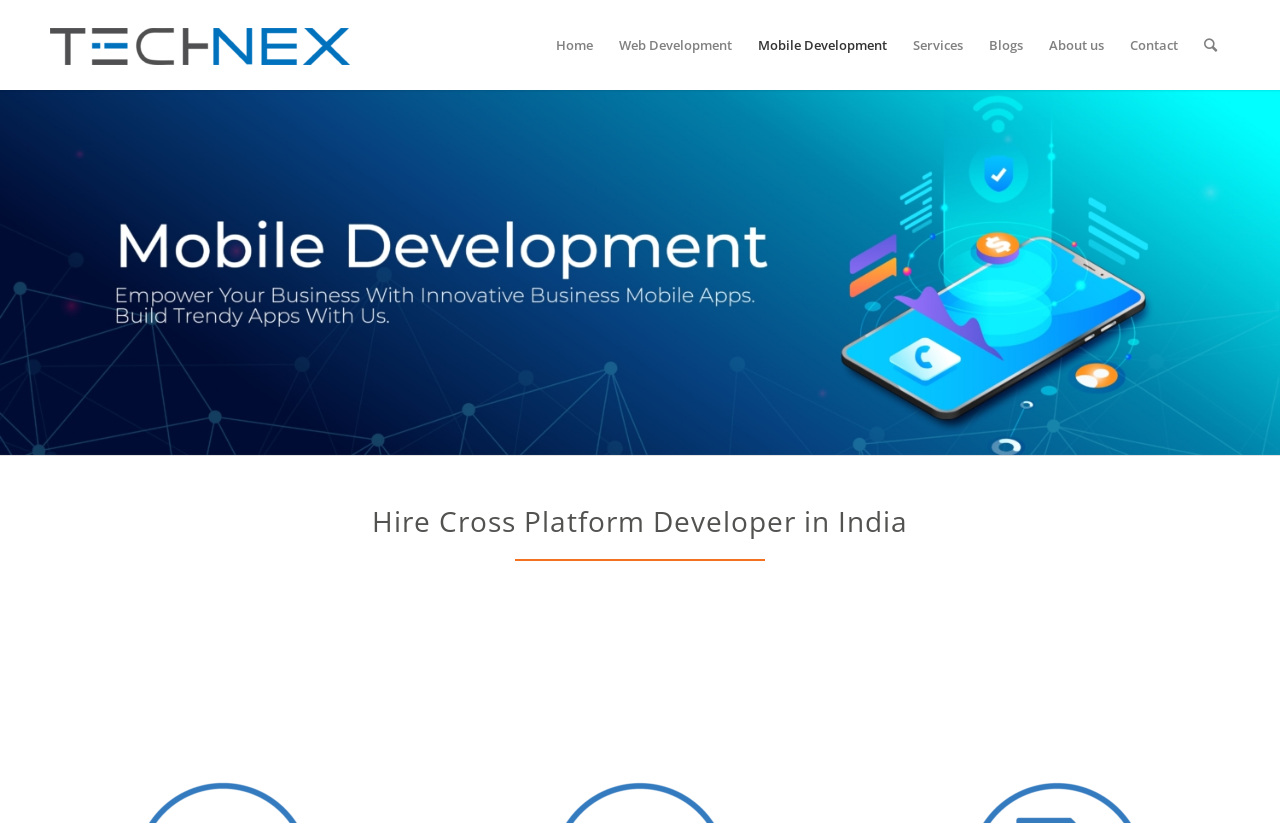Provide a one-word or short-phrase response to the question:
What is the purpose of promoting a company extensively?

To cover a wide range of people